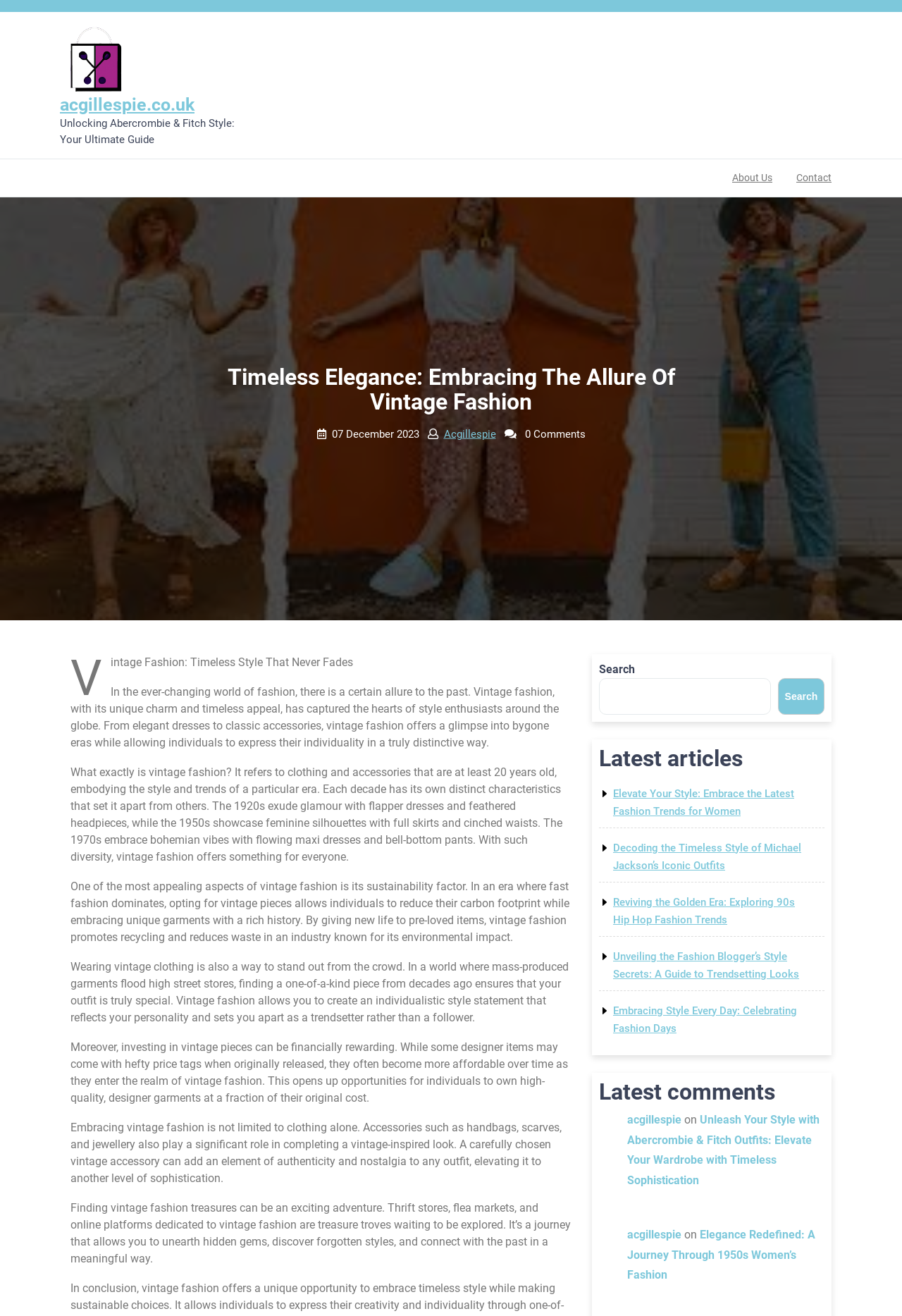Use one word or a short phrase to answer the question provided: 
What is the date of the article?

07 December 2023